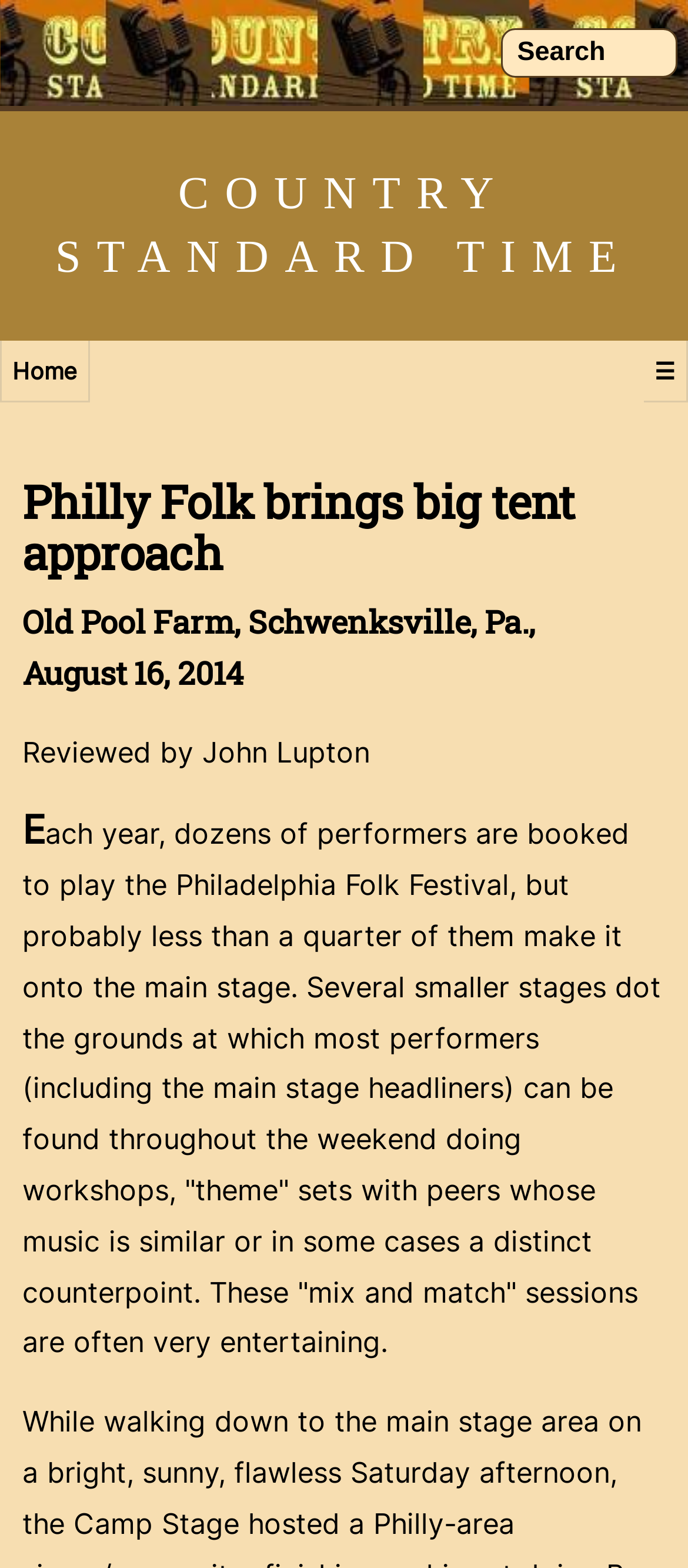What is the name of the festival reviewed?
Based on the screenshot, provide a one-word or short-phrase response.

Philadelphia Folk Festival